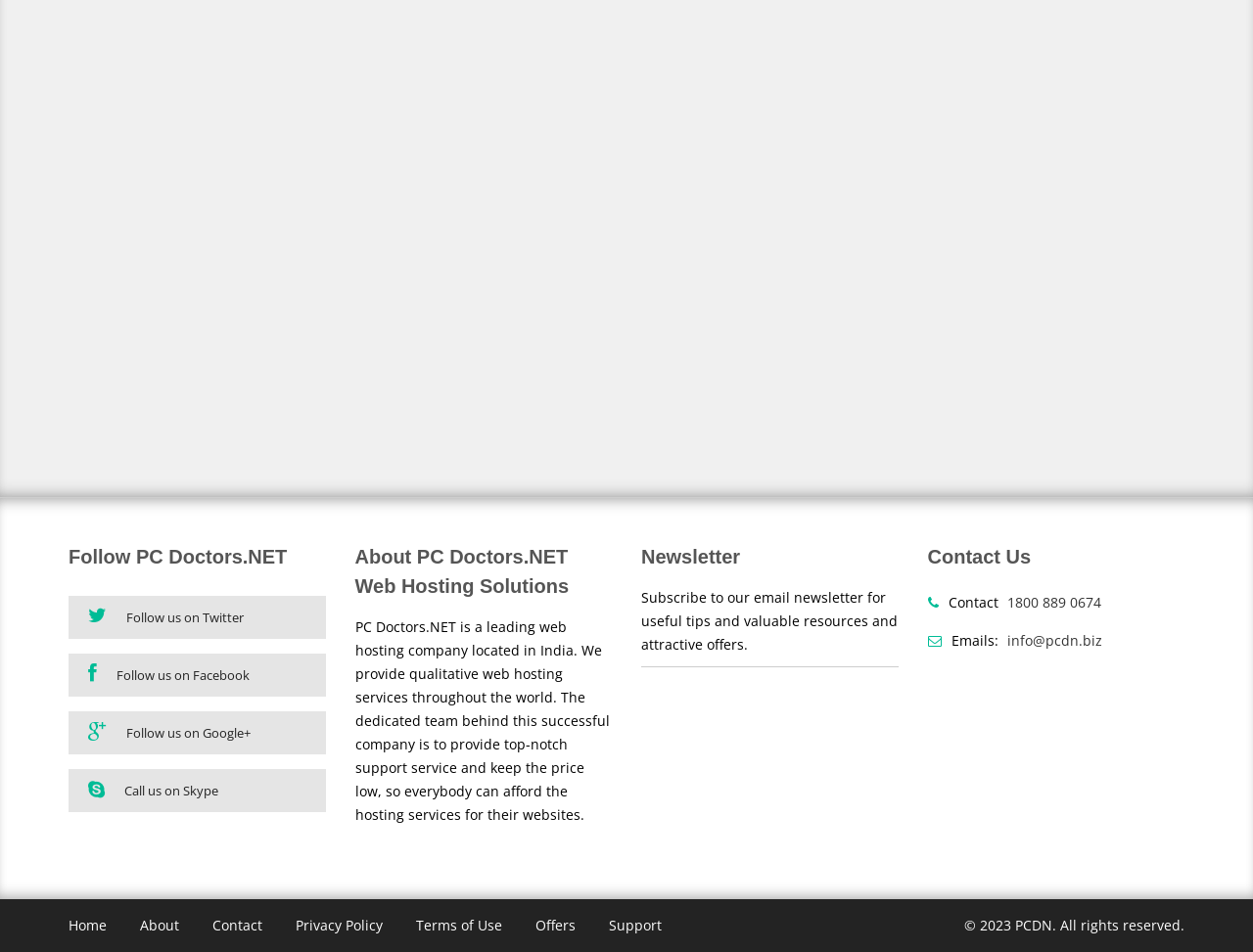Please specify the bounding box coordinates of the clickable region to carry out the following instruction: "Go to the About page". The coordinates should be four float numbers between 0 and 1, in the format [left, top, right, bottom].

[0.112, 0.962, 0.143, 0.981]